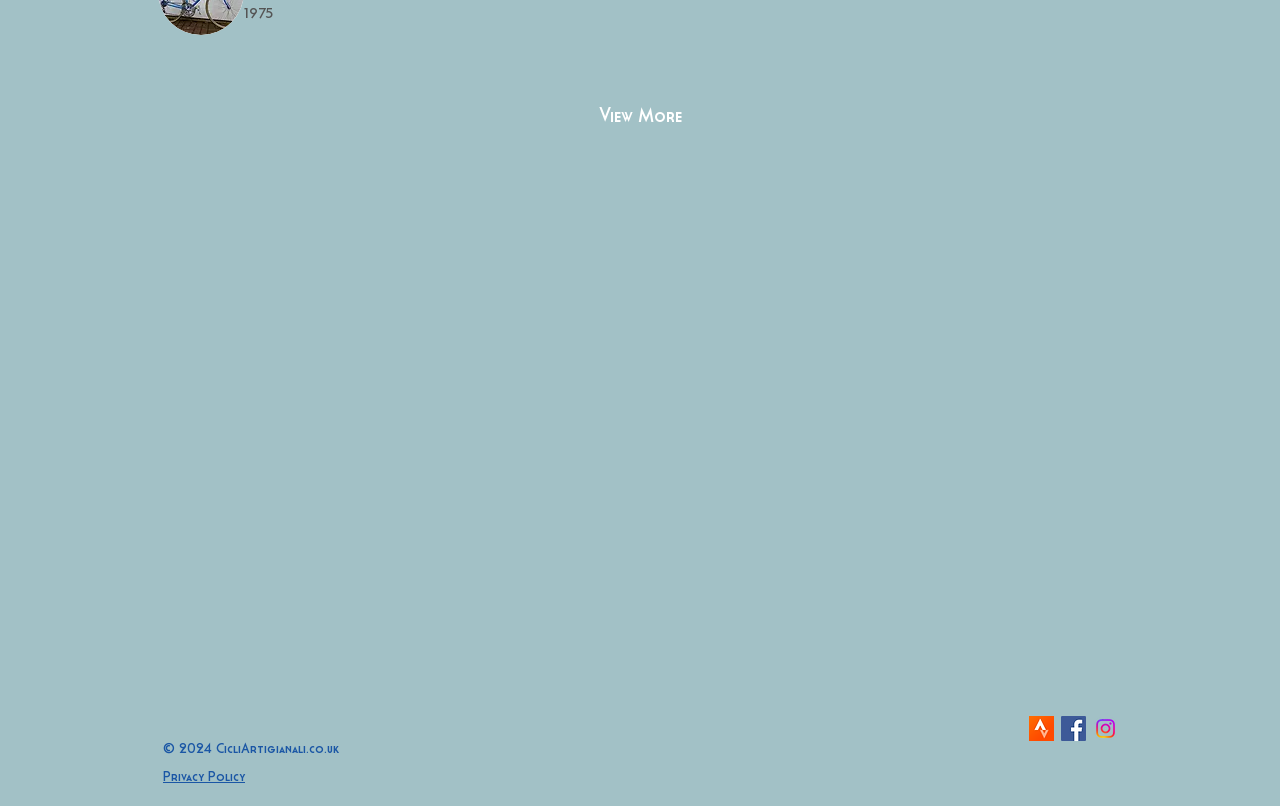Determine the bounding box coordinates for the UI element matching this description: "aria-label="Instagram"".

[0.854, 0.888, 0.873, 0.919]